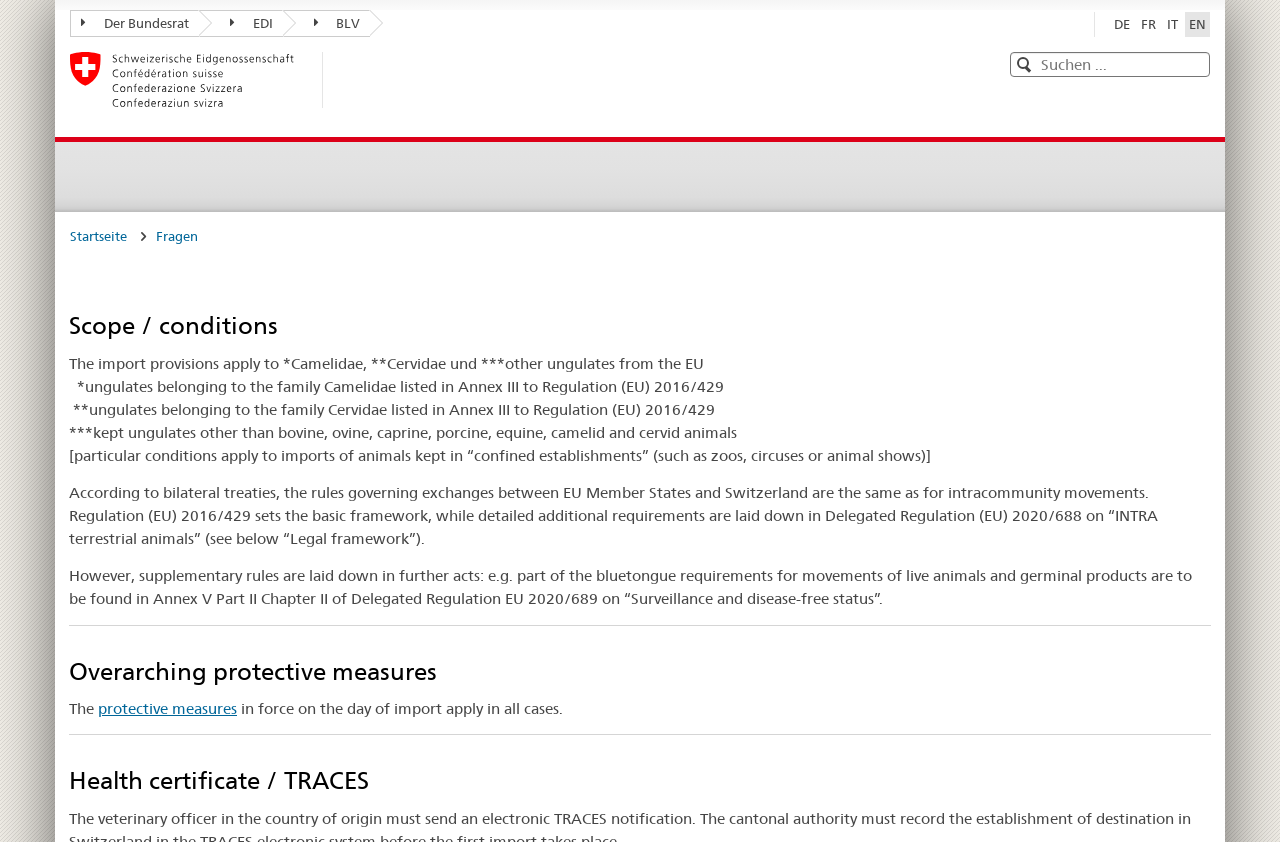What type of animals are mentioned in the 'Scope / conditions' section?
Give a one-word or short-phrase answer derived from the screenshot.

Ungulates